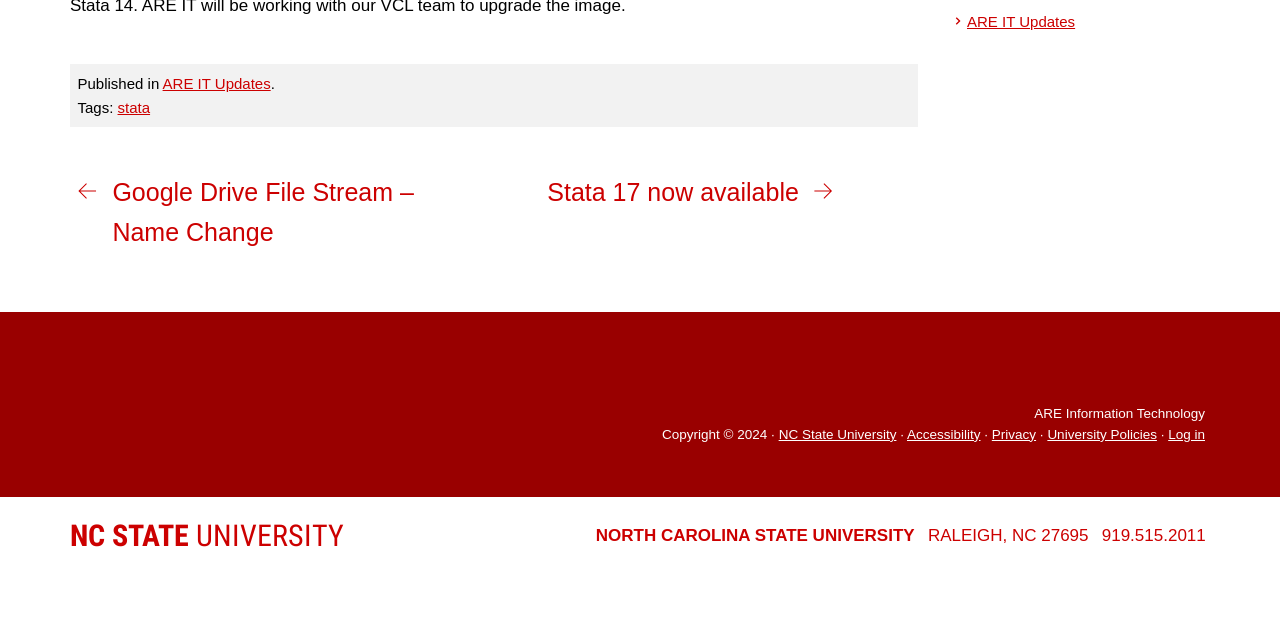Based on the element description Prices, identify the bounding box of the UI element in the given webpage screenshot. The coordinates should be in the format (top-left x, top-left y, bottom-right x, bottom-right y) and must be between 0 and 1.

None